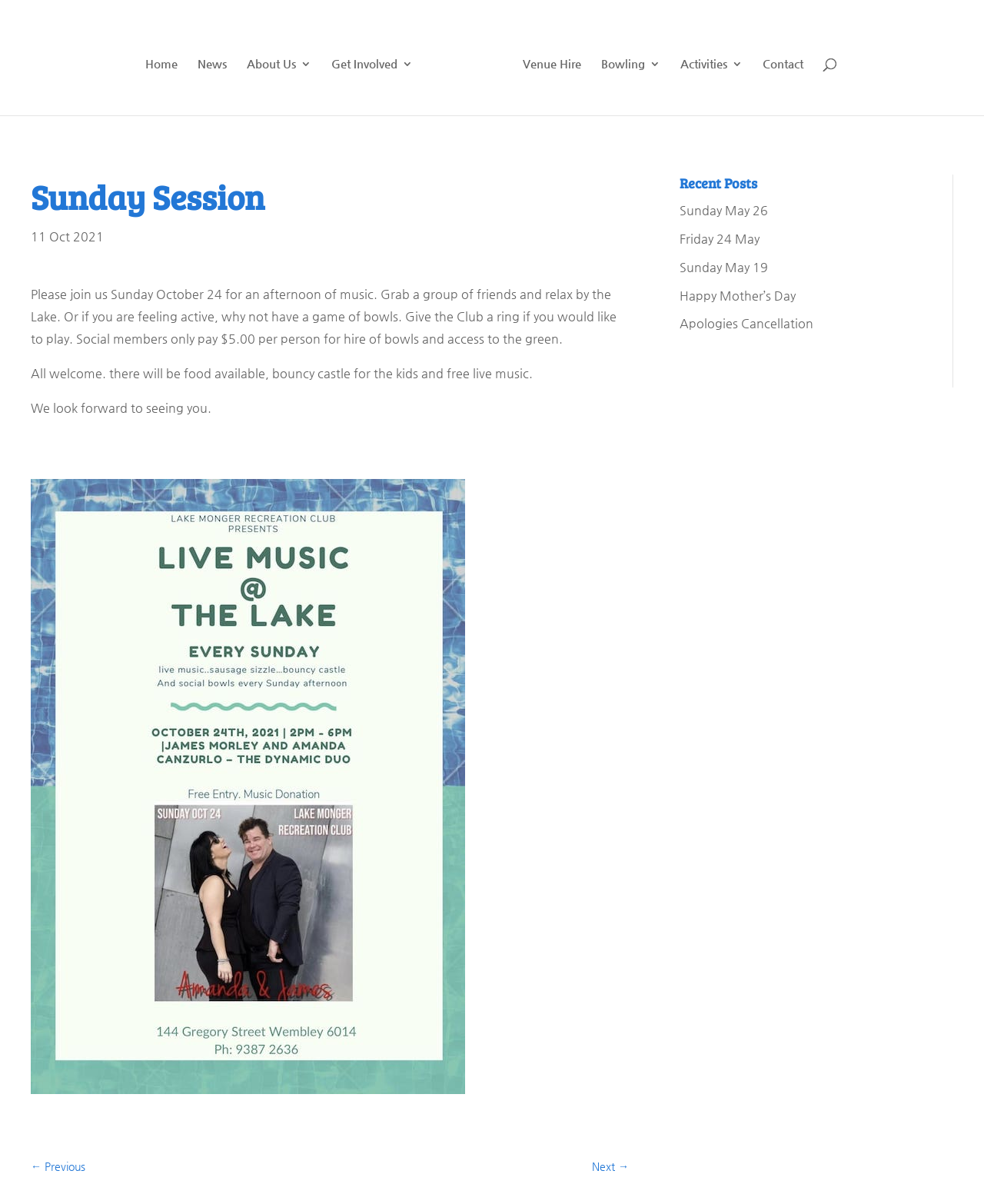Reply to the question with a single word or phrase:
What is available for kids at the Sunday Session event?

Bouncy castle